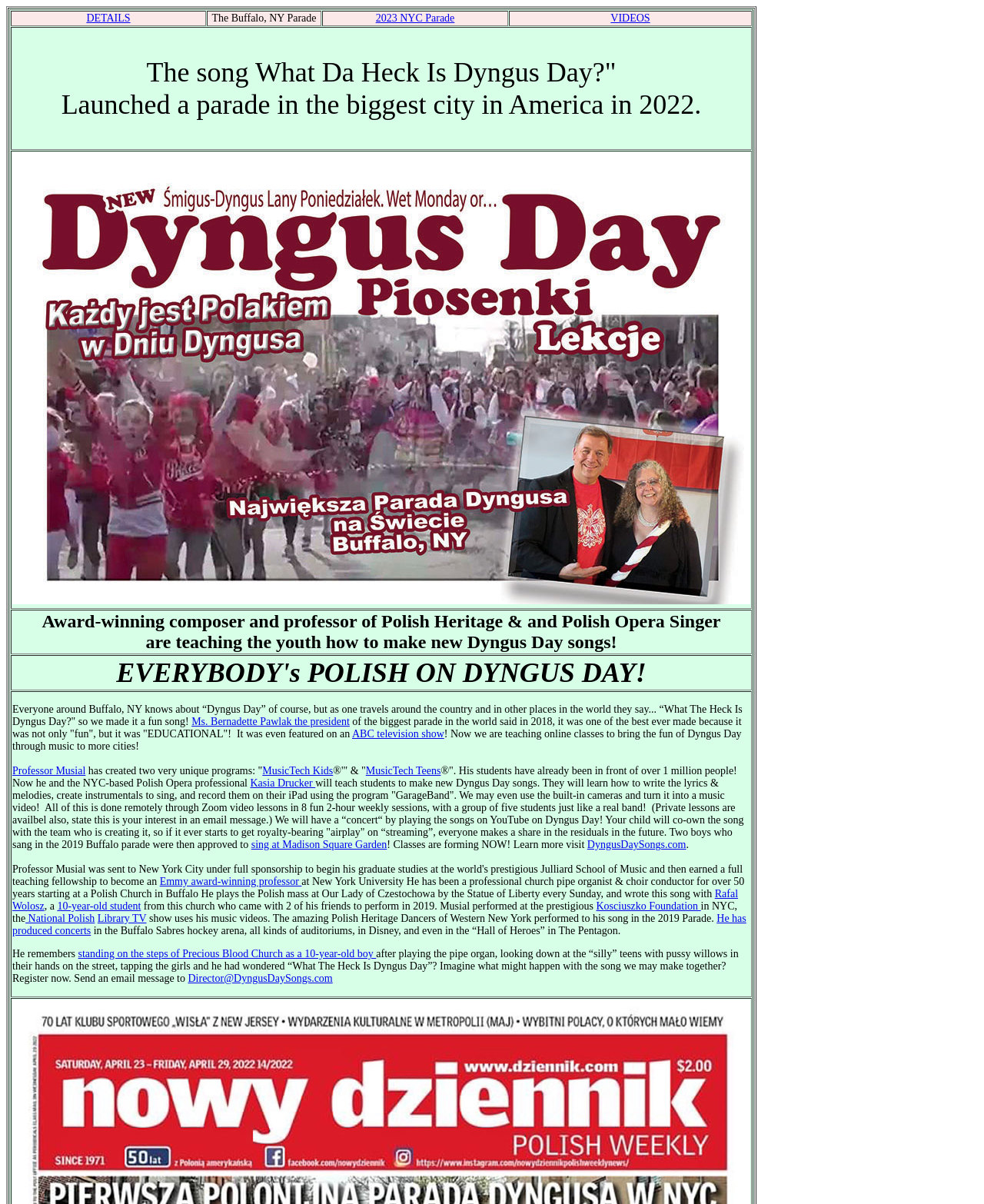Find the bounding box coordinates of the element to click in order to complete the given instruction: "Click on Register now link."

[0.191, 0.808, 0.338, 0.817]